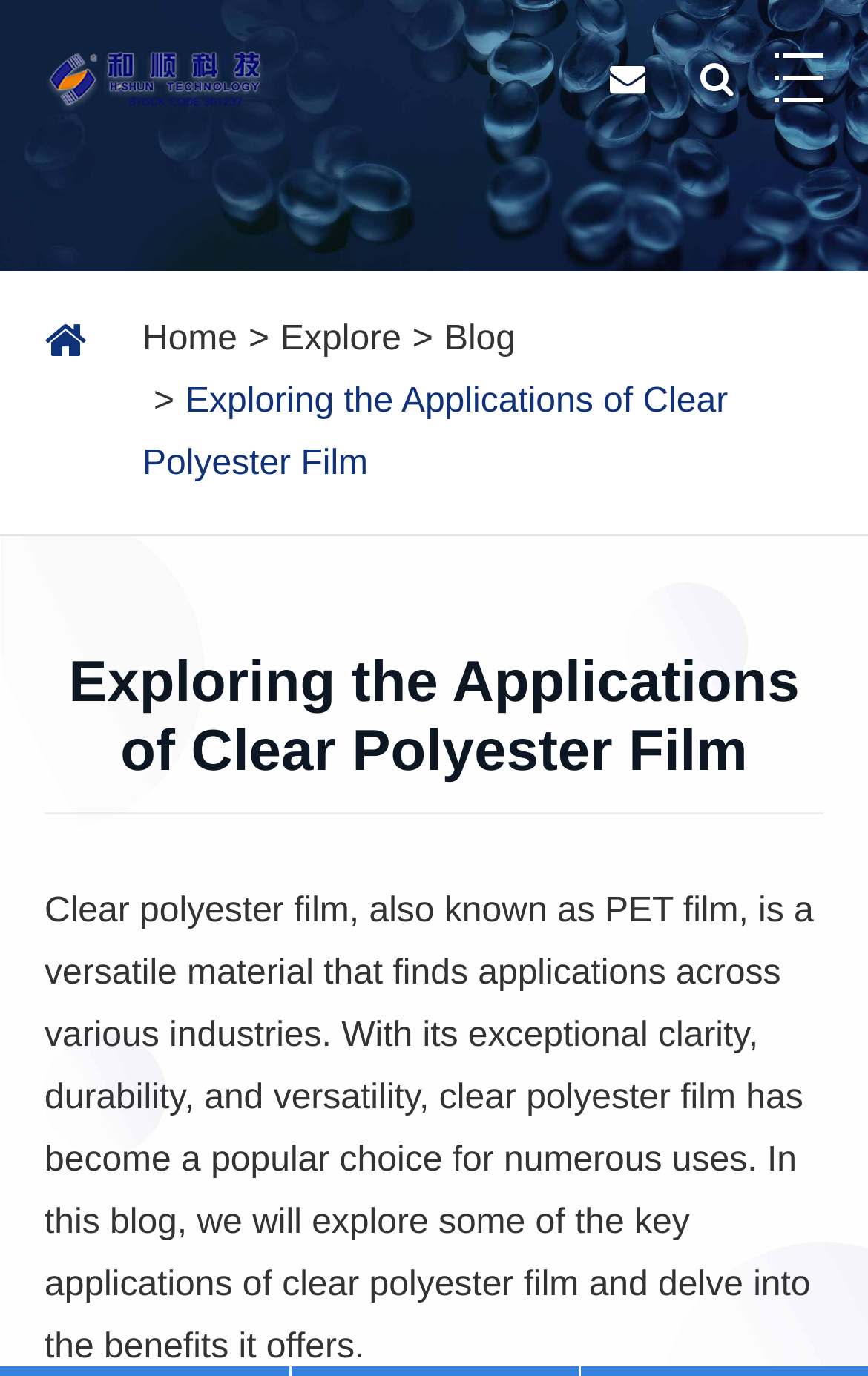What is the title or heading displayed on the webpage?

Exploring the Applications of Clear Polyester Film